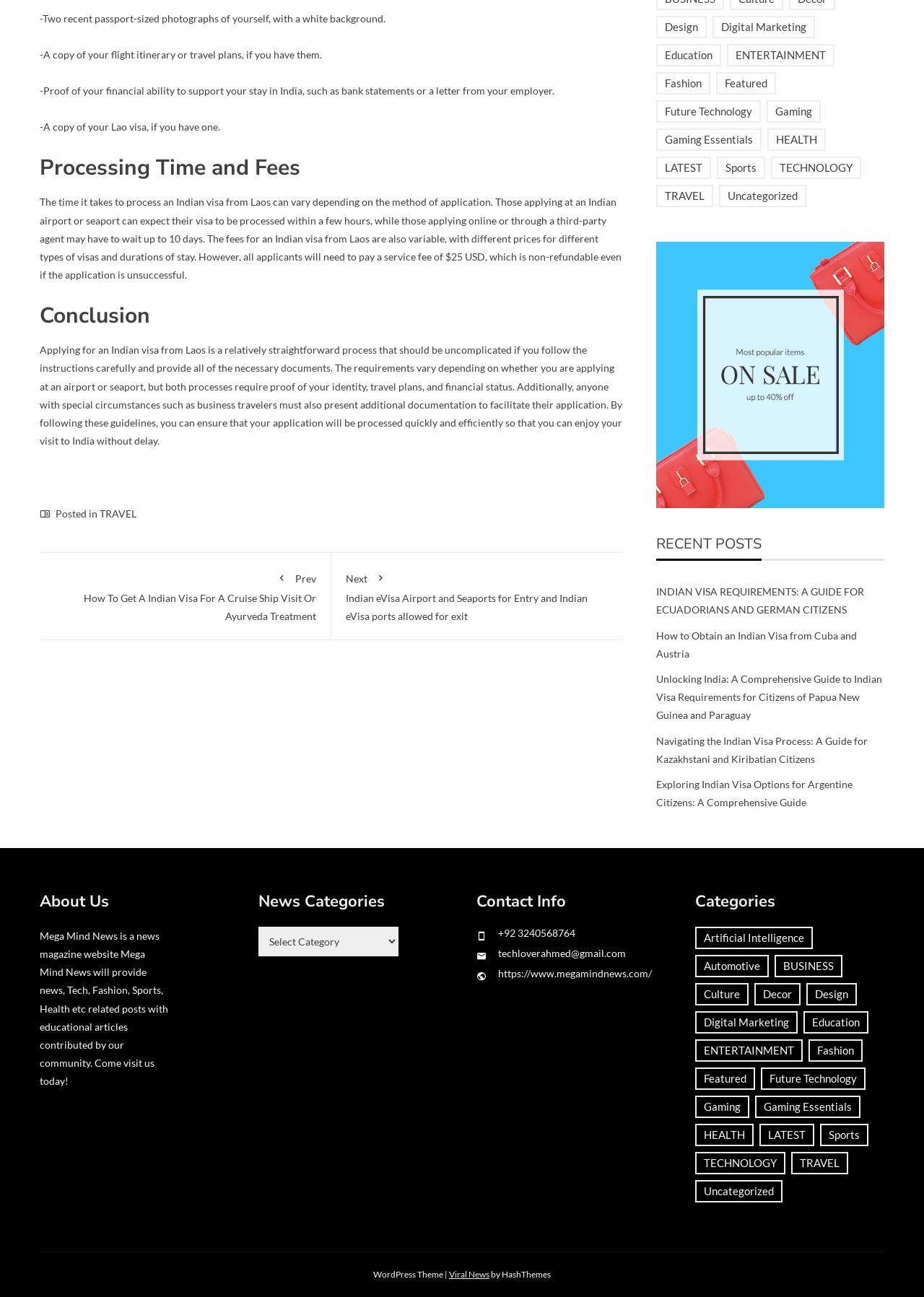What categories of news are available on the website?
Provide a detailed and well-explained answer to the question.

The webpage has a section titled 'Categories' that lists various categories of news, including Artificial Intelligence, Automotive, BUSINESS, Culture, Decor, Design, Digital Marketing, Education, ENTERTAINMENT, Fashion, Featured, Future Technology, Gaming, Gaming Essentials, HEALTH, LATEST, Sports, TECHNOLOGY, TRAVEL, and Uncategorized.